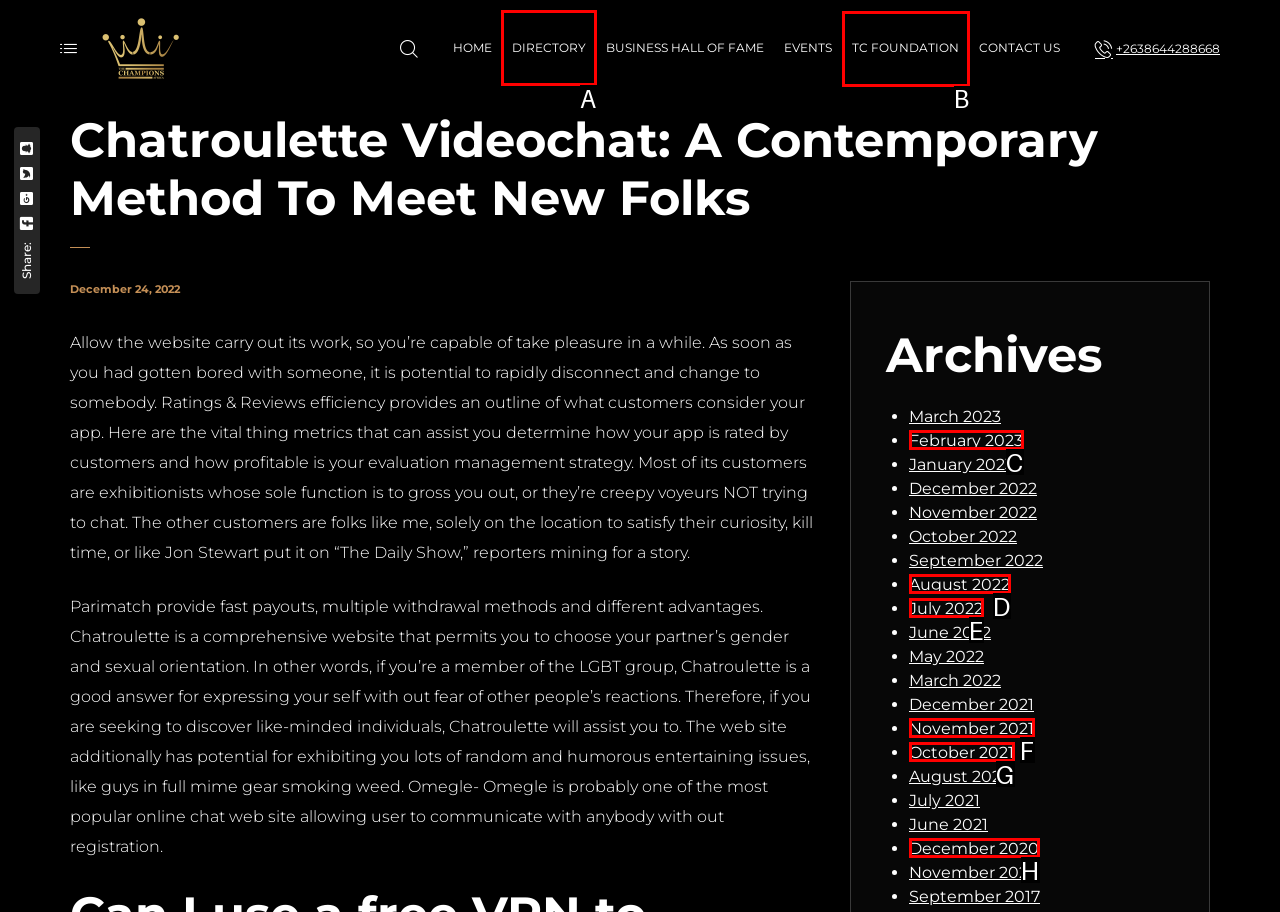Point out which UI element to click to complete this task: Click the DIRECTORY link
Answer with the letter corresponding to the right option from the available choices.

A